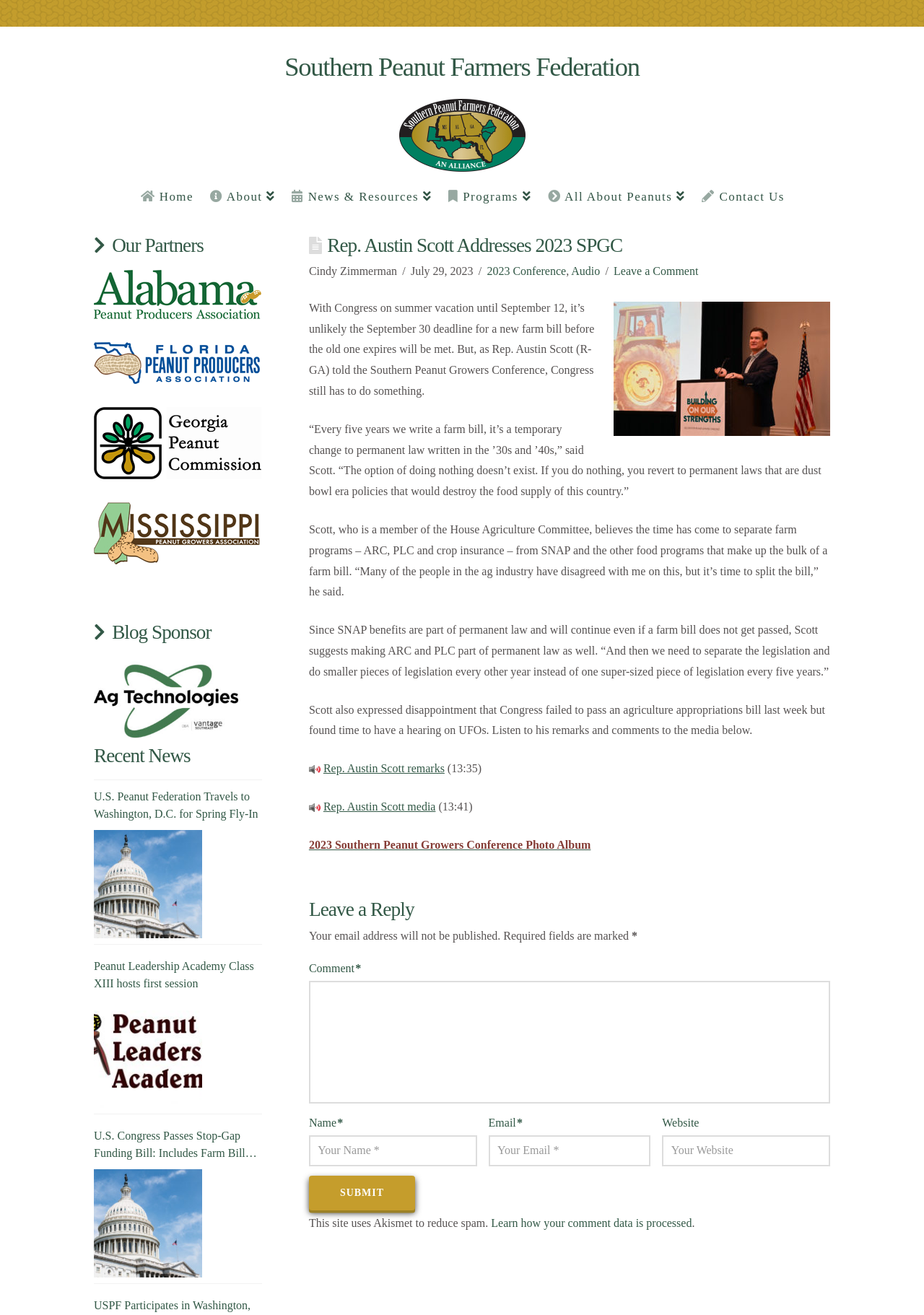Please find the bounding box coordinates of the element that must be clicked to perform the given instruction: "Click Prev Post". The coordinates should be four float numbers from 0 to 1, i.e., [left, top, right, bottom].

None